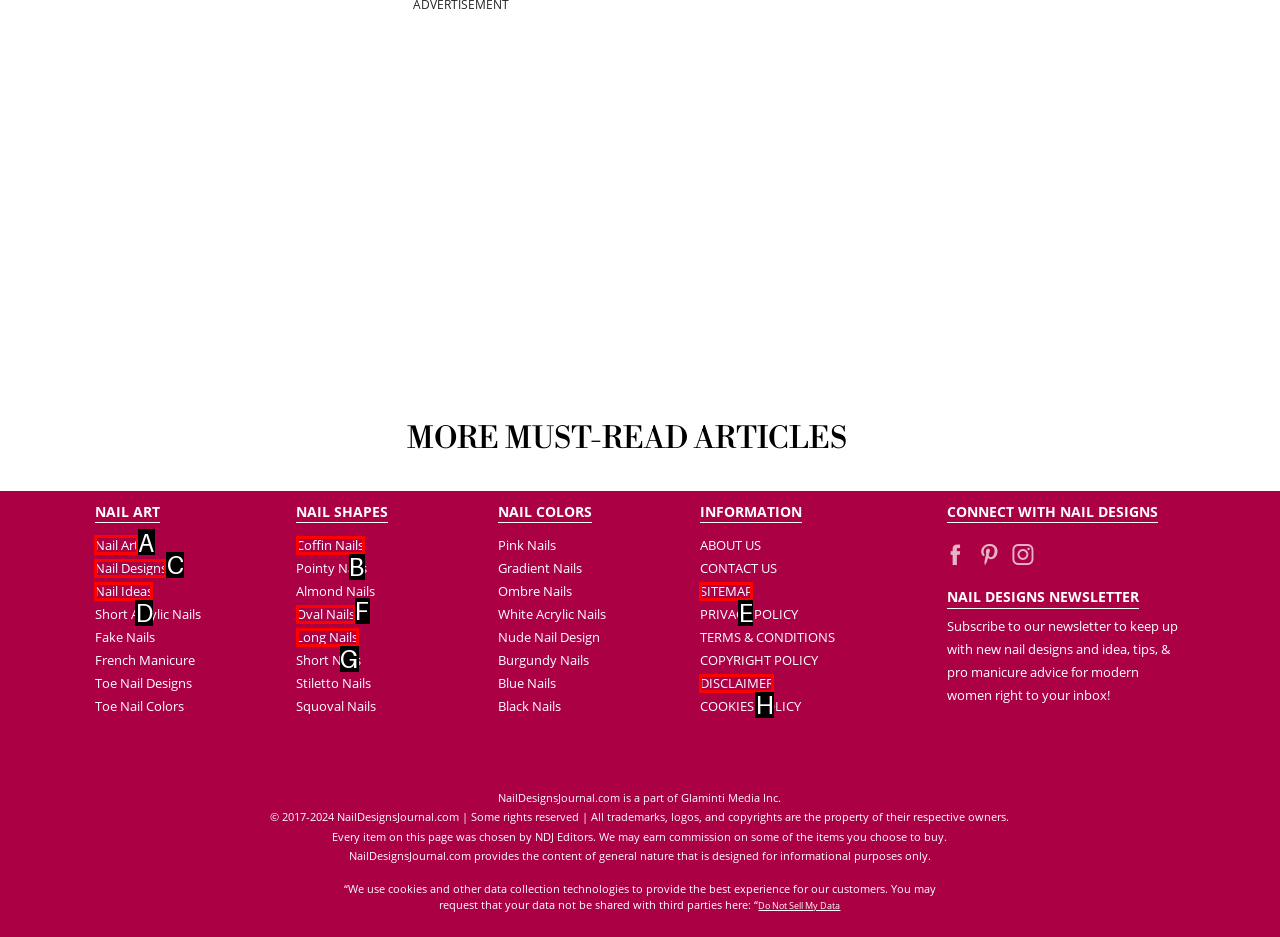Select the HTML element that needs to be clicked to carry out the task: Click on 'Nail Art'
Provide the letter of the correct option.

A